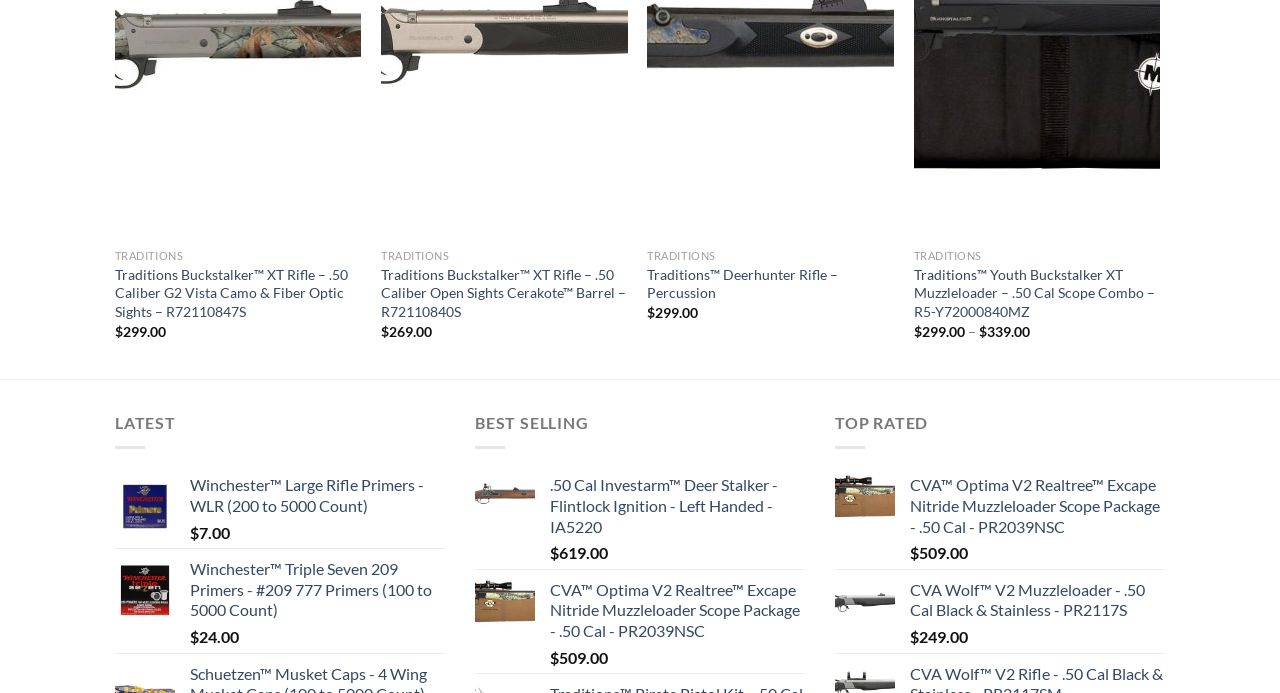Can you specify the bounding box coordinates of the area that needs to be clicked to fulfill the following instruction: "Click QUICK VIEW on Traditions Buckstalker™ XT Rifle"?

[0.09, 0.346, 0.282, 0.395]